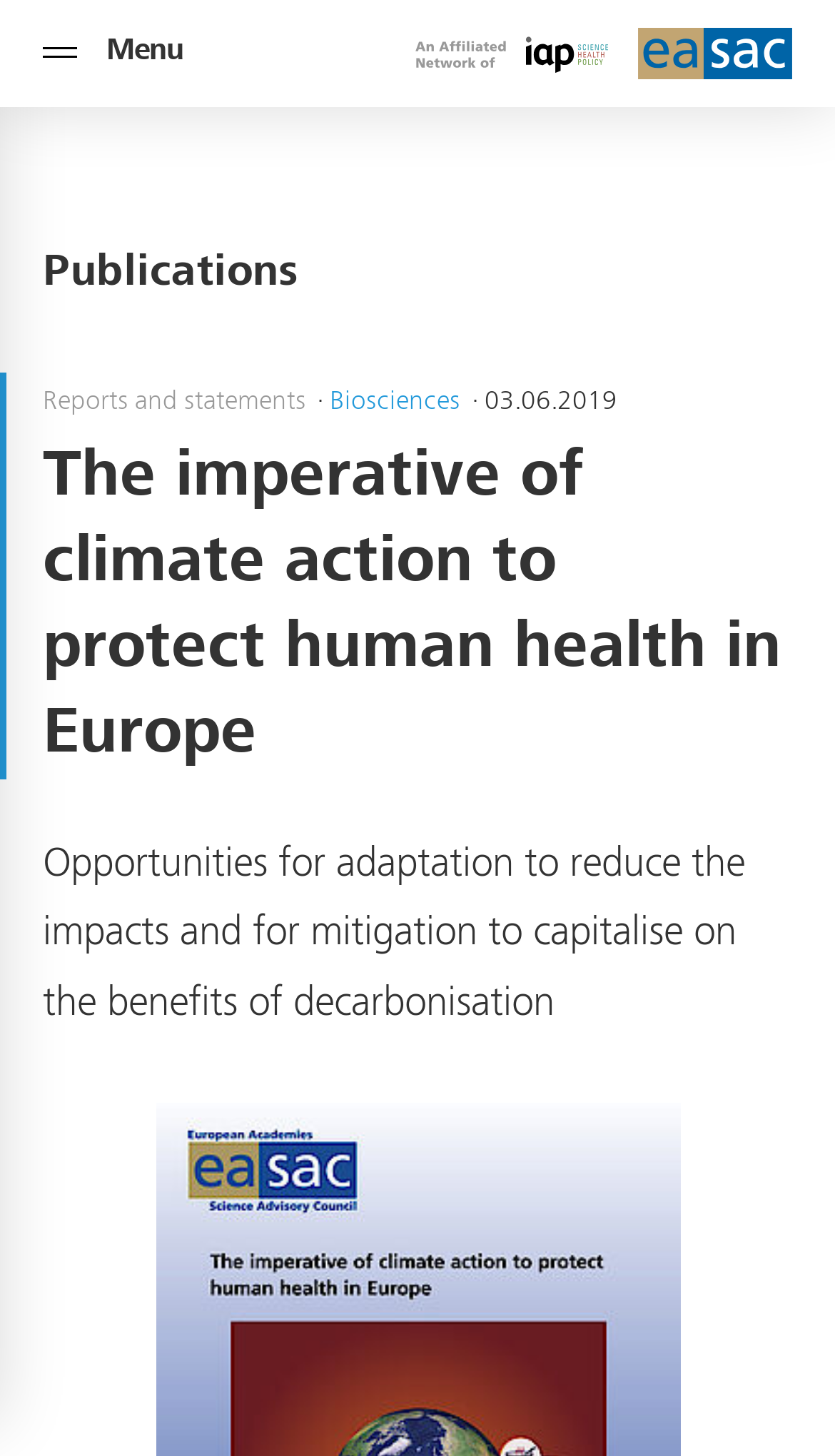Please provide the bounding box coordinates for the UI element as described: "Menu". The coordinates must be four floats between 0 and 1, represented as [left, top, right, bottom].

[0.051, 0.017, 0.219, 0.057]